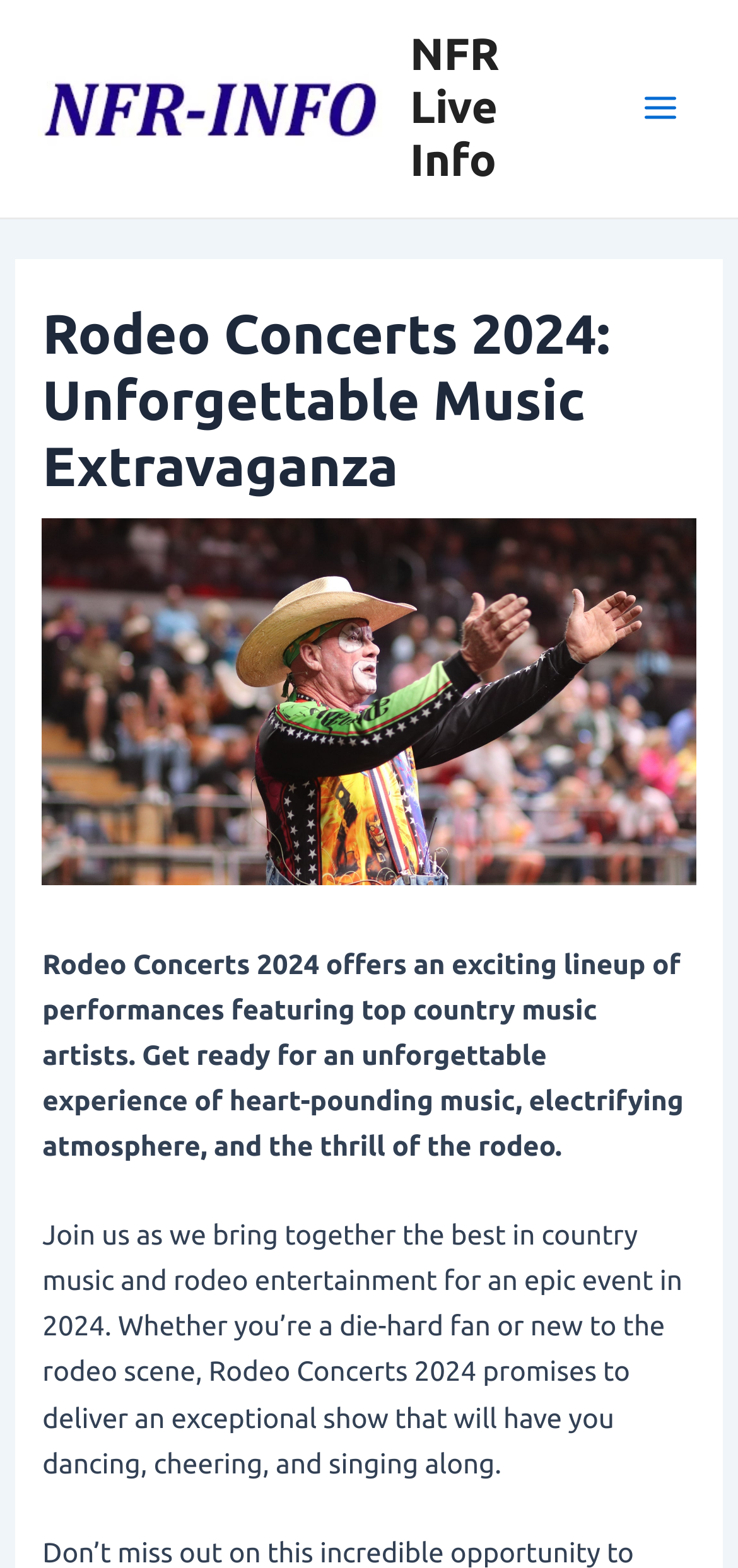Provide a thorough description of the webpage's content and layout.

The webpage is dedicated to Rodeo Concerts 2024, an event featuring top country music artists. At the top left corner, there is a logo image with a link to 'logo-nfr'. Next to it, on the top right, is a link to 'NFR Live Info'. A main menu button is located at the top right corner.

Below the top section, a large header spans the width of the page, containing the title 'Rodeo Concerts 2024: Unforgettable Music Extravaganza' in a prominent heading. Below the title, there is an image related to Rodeo Concerts 2024.

The main content of the page is divided into two paragraphs of text. The first paragraph describes the event, promising an unforgettable experience with heart-pounding music, electrifying atmosphere, and the thrill of the rodeo. The second paragraph invites visitors to join the event, which promises to deliver an exceptional show with country music and rodeo entertainment.

There are a total of three images on the page, including the logo, the Rodeo Concerts 2024 image, and a small icon within the main menu button.